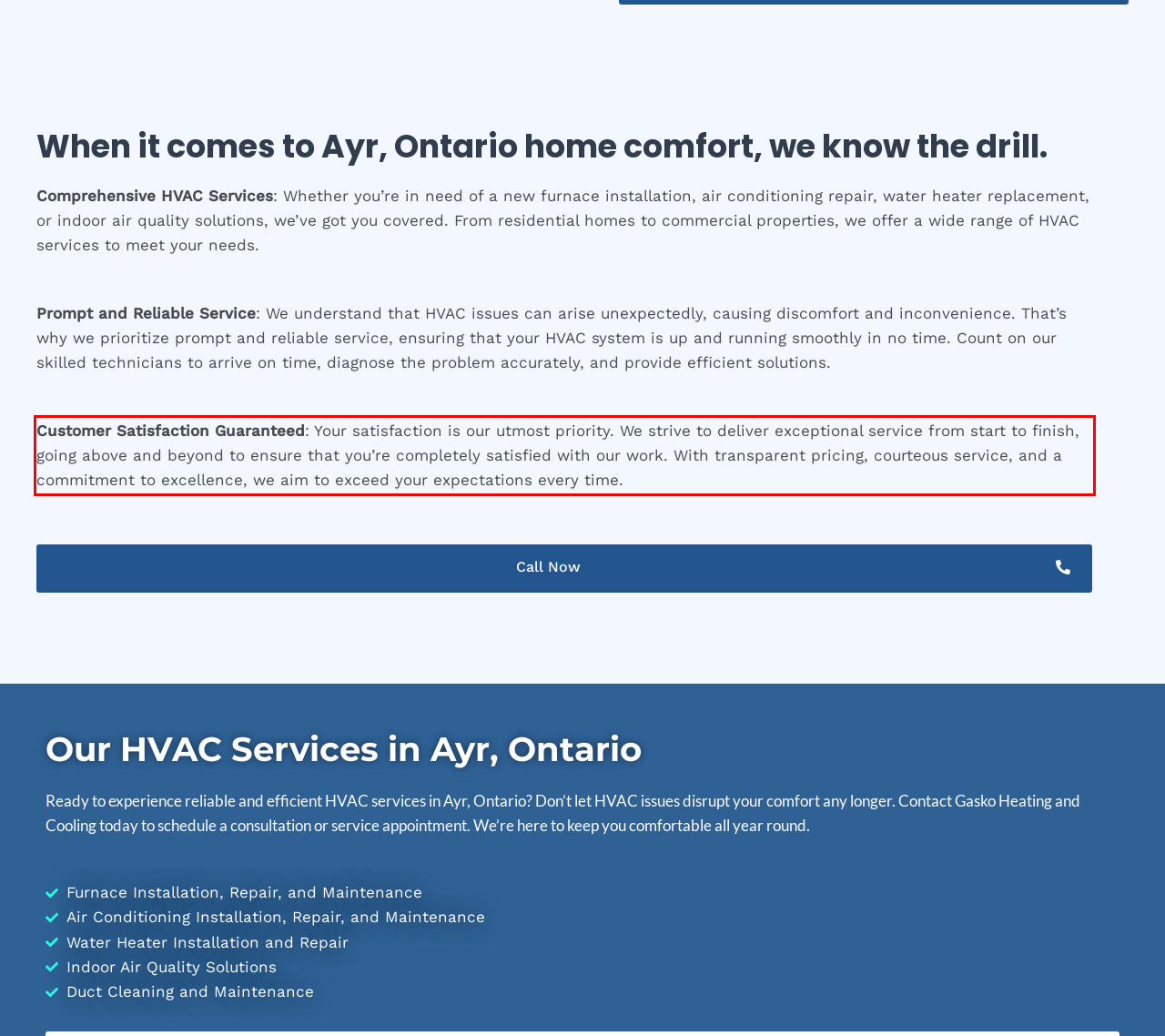You are given a screenshot showing a webpage with a red bounding box. Perform OCR to capture the text within the red bounding box.

Customer Satisfaction Guaranteed: Your satisfaction is our utmost priority. We strive to deliver exceptional service from start to finish, going above and beyond to ensure that you’re completely satisfied with our work. With transparent pricing, courteous service, and a commitment to excellence, we aim to exceed your expectations every time.